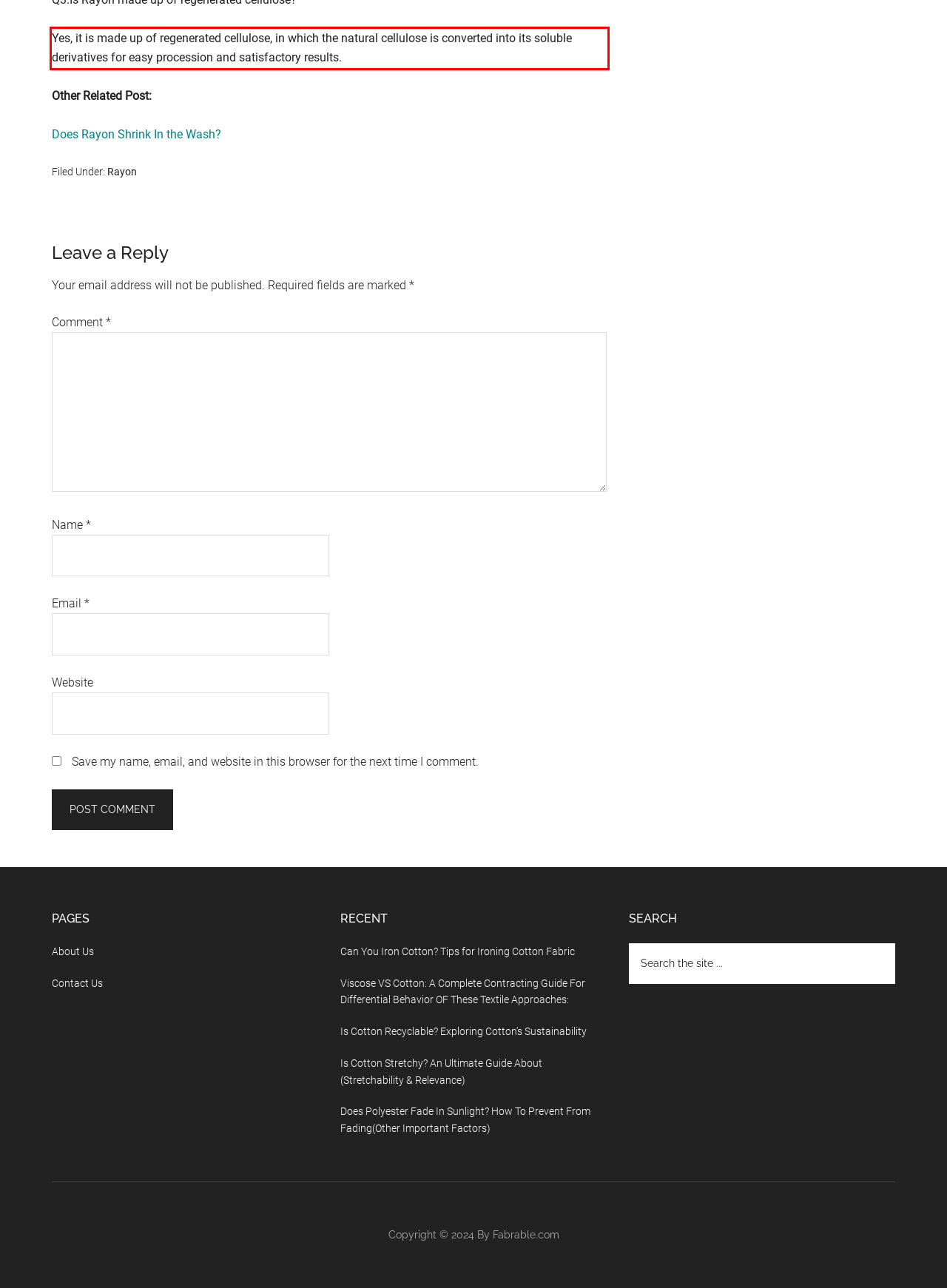With the given screenshot of a webpage, locate the red rectangle bounding box and extract the text content using OCR.

Yes, it is made up of regenerated cellulose, in which the natural cellulose is converted into its soluble derivatives for easy procession and satisfactory results.